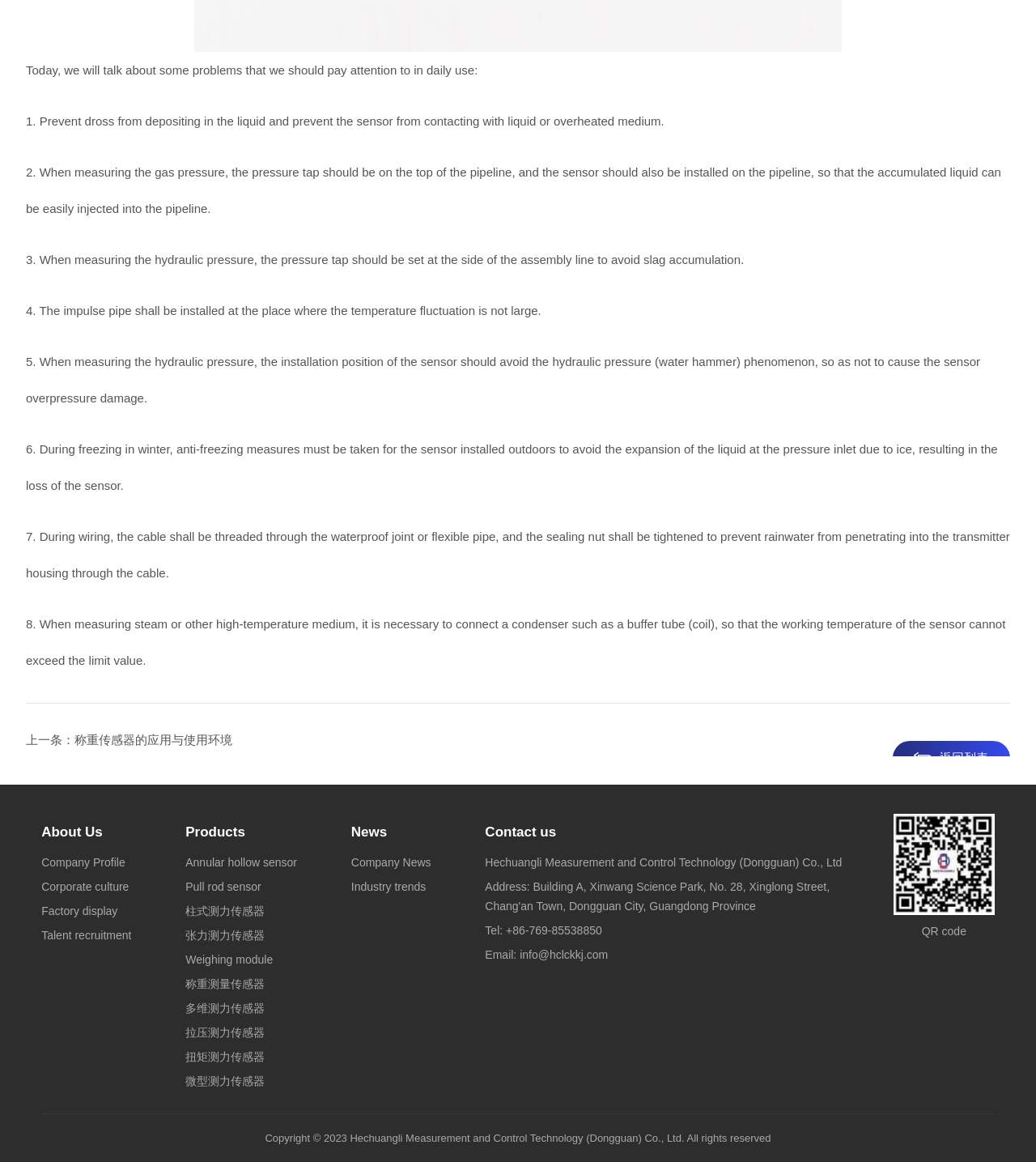Could you indicate the bounding box coordinates of the region to click in order to complete this instruction: "Contact us through email".

[0.468, 0.816, 0.587, 0.827]